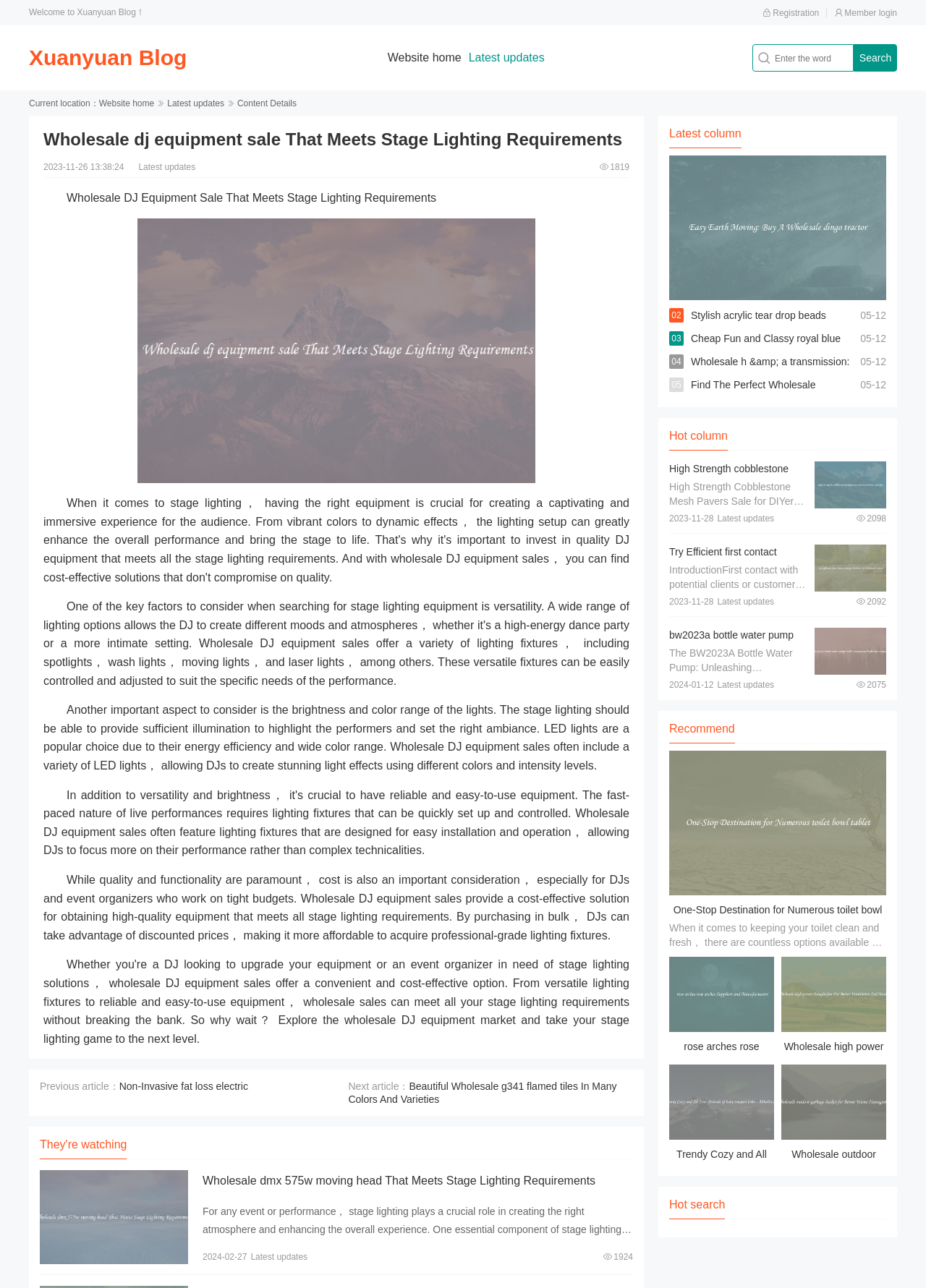How many images are on the webpage?
Please provide a single word or phrase as your answer based on the screenshot.

7